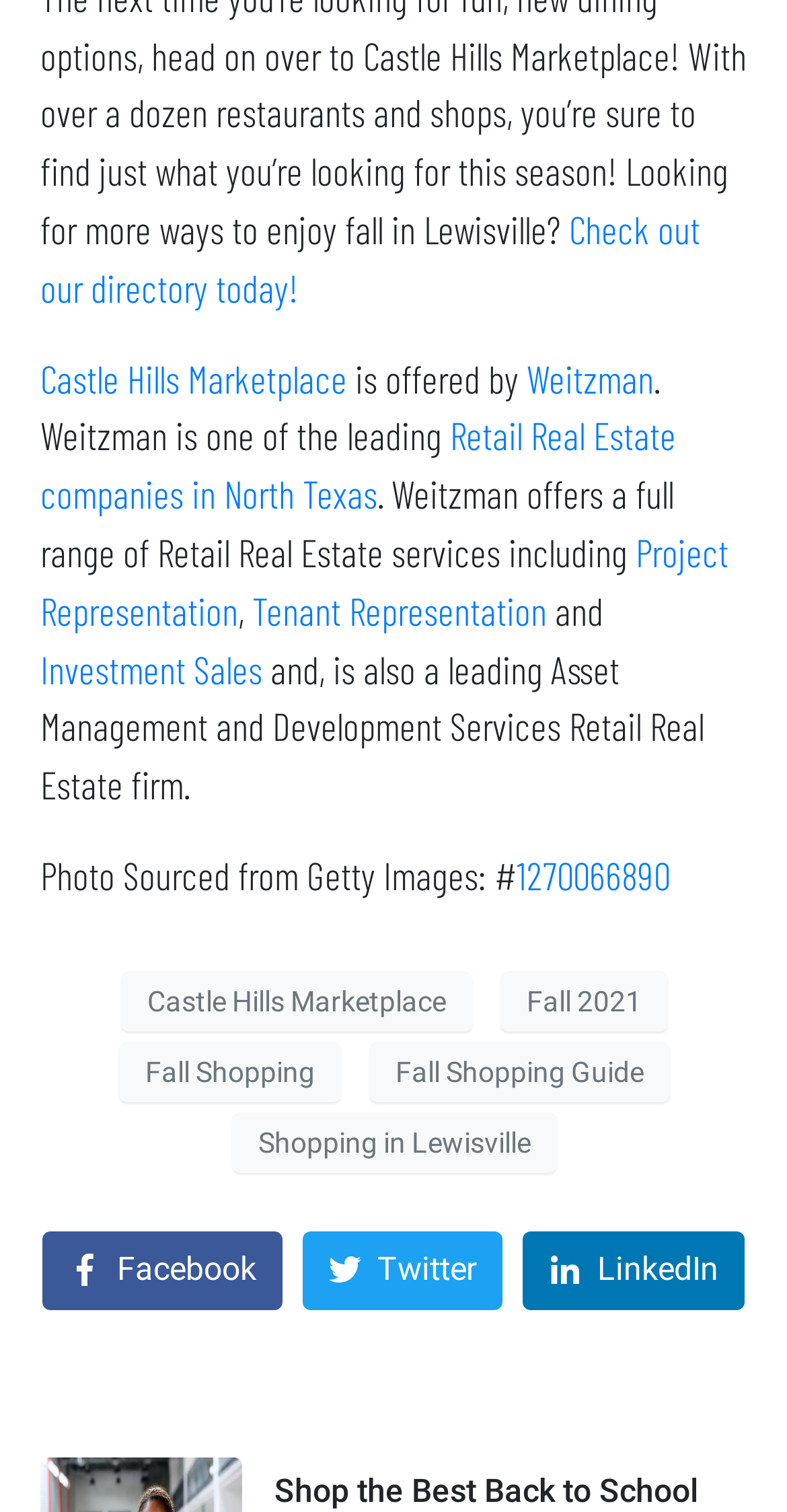Pinpoint the bounding box coordinates of the area that must be clicked to complete this instruction: "Contact Us for more information".

None